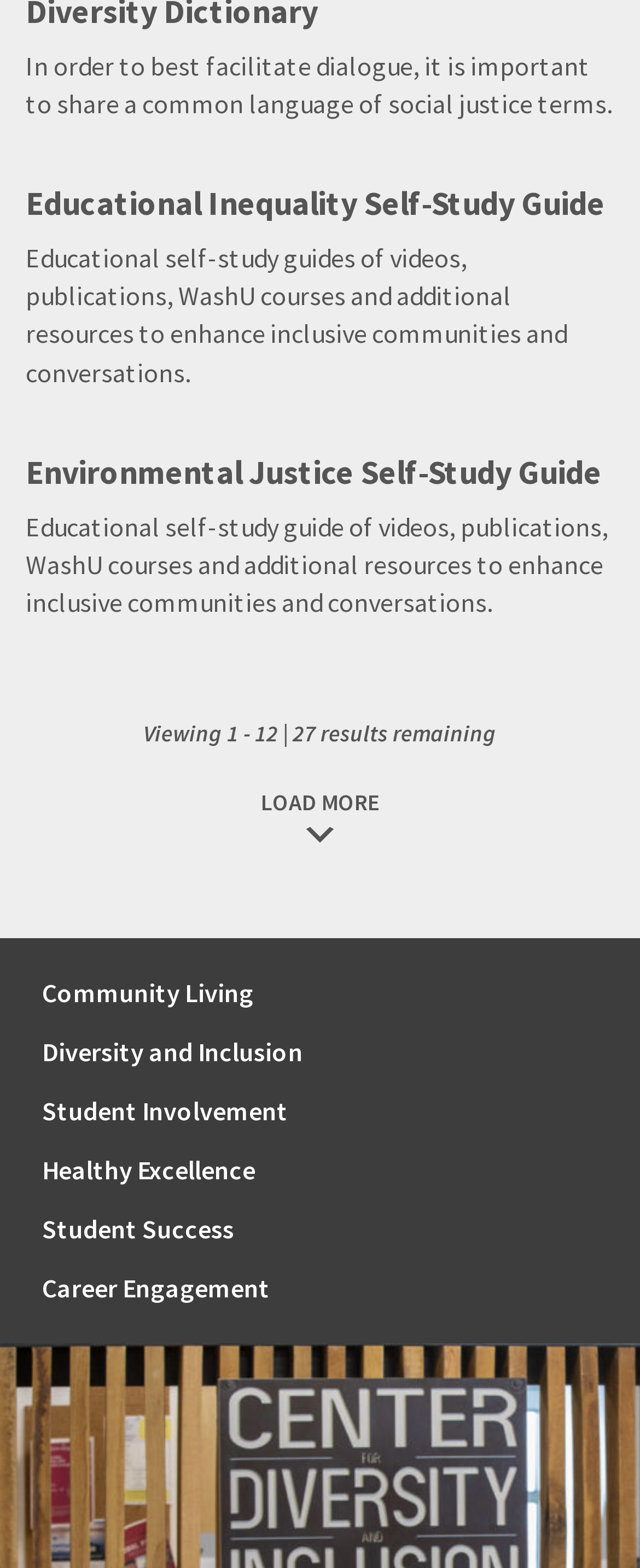Give a one-word or one-phrase response to the question:
What is the topic of the self-study guide?

Educational Inequality